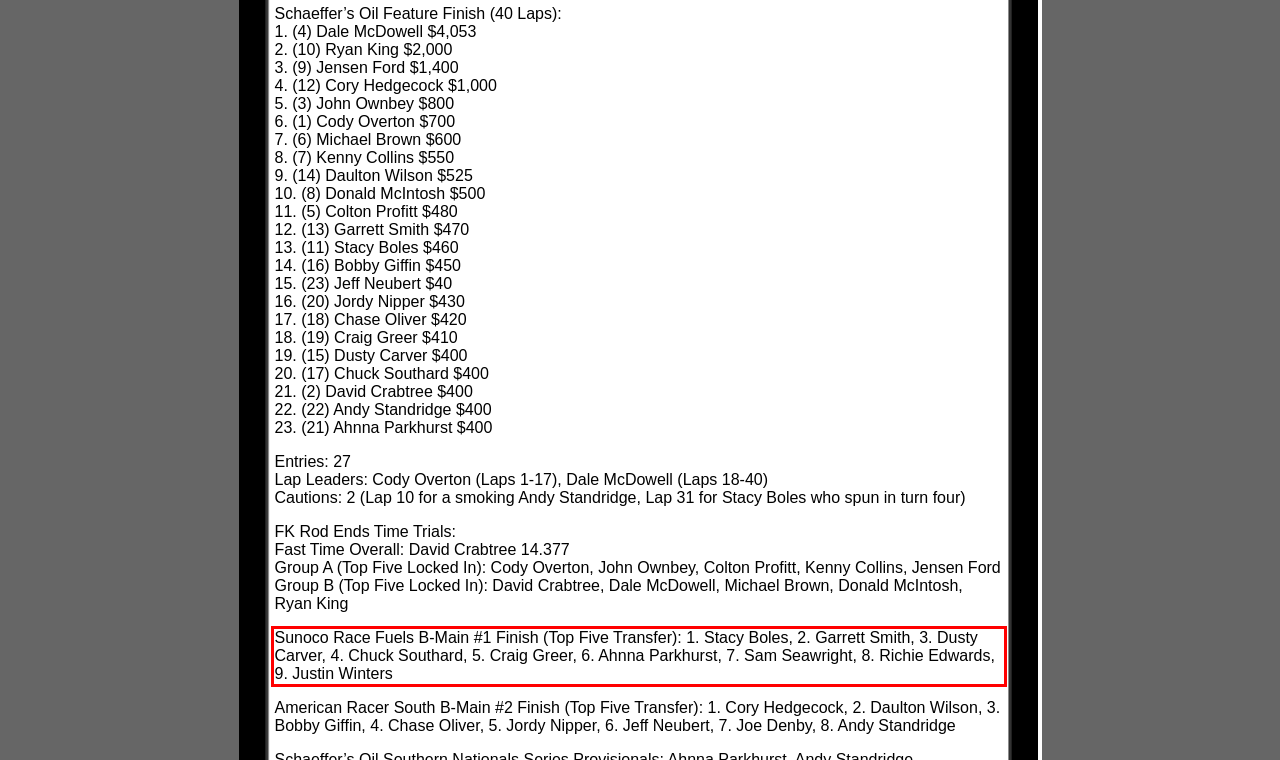Observe the screenshot of the webpage, locate the red bounding box, and extract the text content within it.

Sunoco Race Fuels B-Main #1 Finish (Top Five Transfer): 1. Stacy Boles, 2. Garrett Smith, 3. Dusty Carver, 4. Chuck Southard, 5. Craig Greer, 6. Ahnna Parkhurst, 7. Sam Seawright, 8. Richie Edwards, 9. Justin Winters